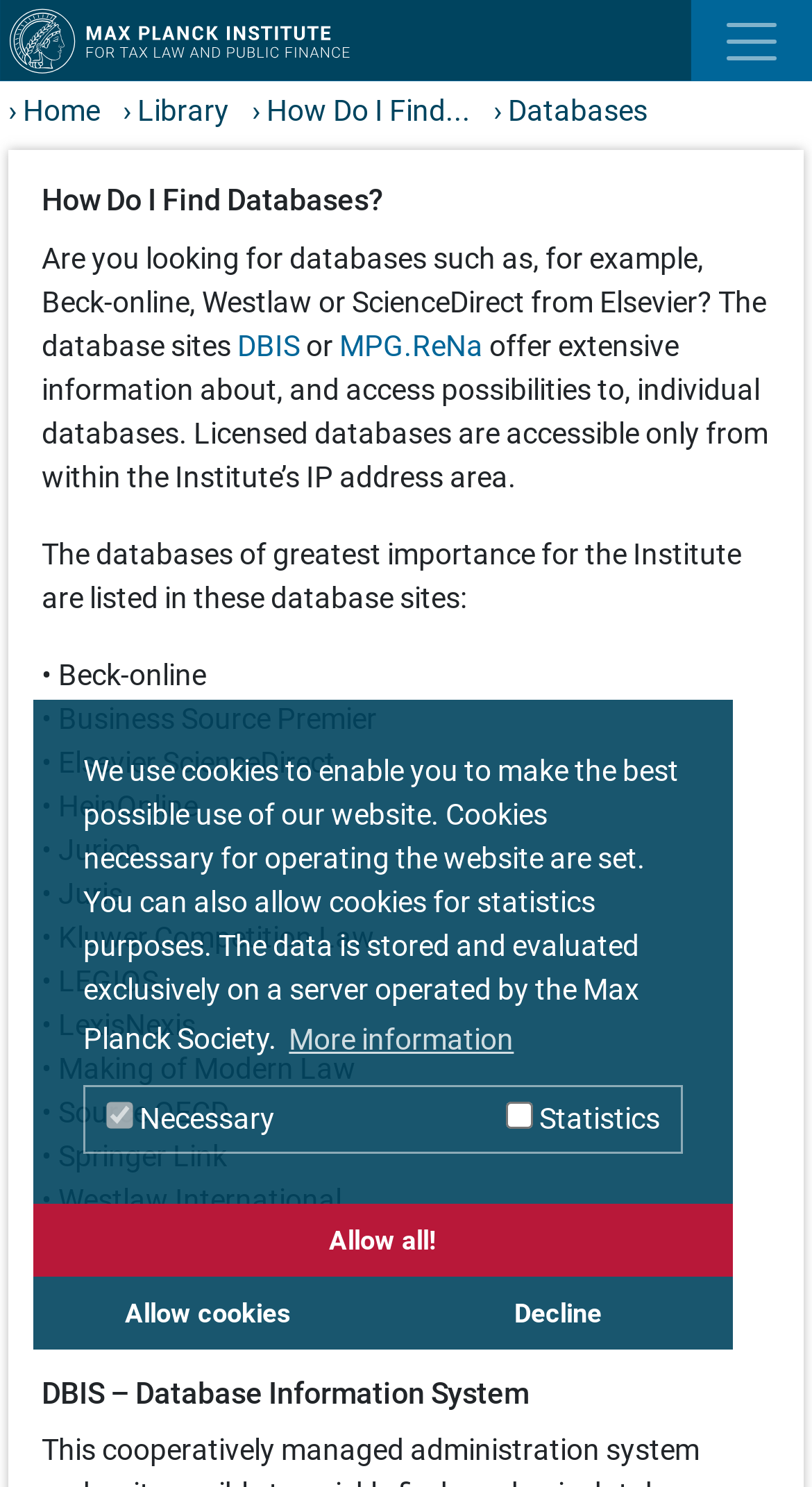Identify the bounding box coordinates necessary to click and complete the given instruction: "Visit 'Library' page".

[0.151, 0.064, 0.303, 0.086]